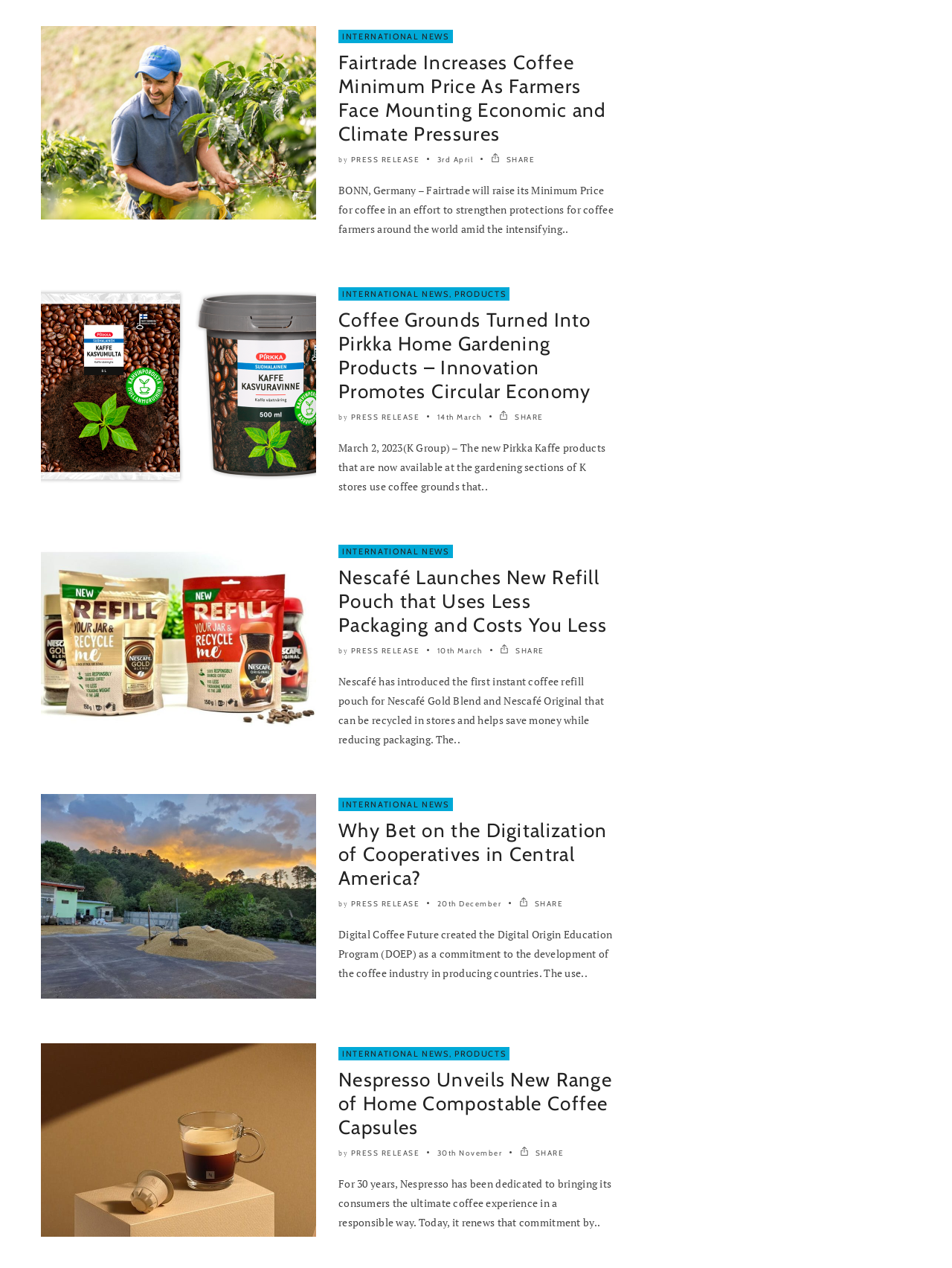Using the format (top-left x, top-left y, bottom-right x, bottom-right y), and given the element description, identify the bounding box coordinates within the screenshot: SHARE

[0.546, 0.906, 0.592, 0.913]